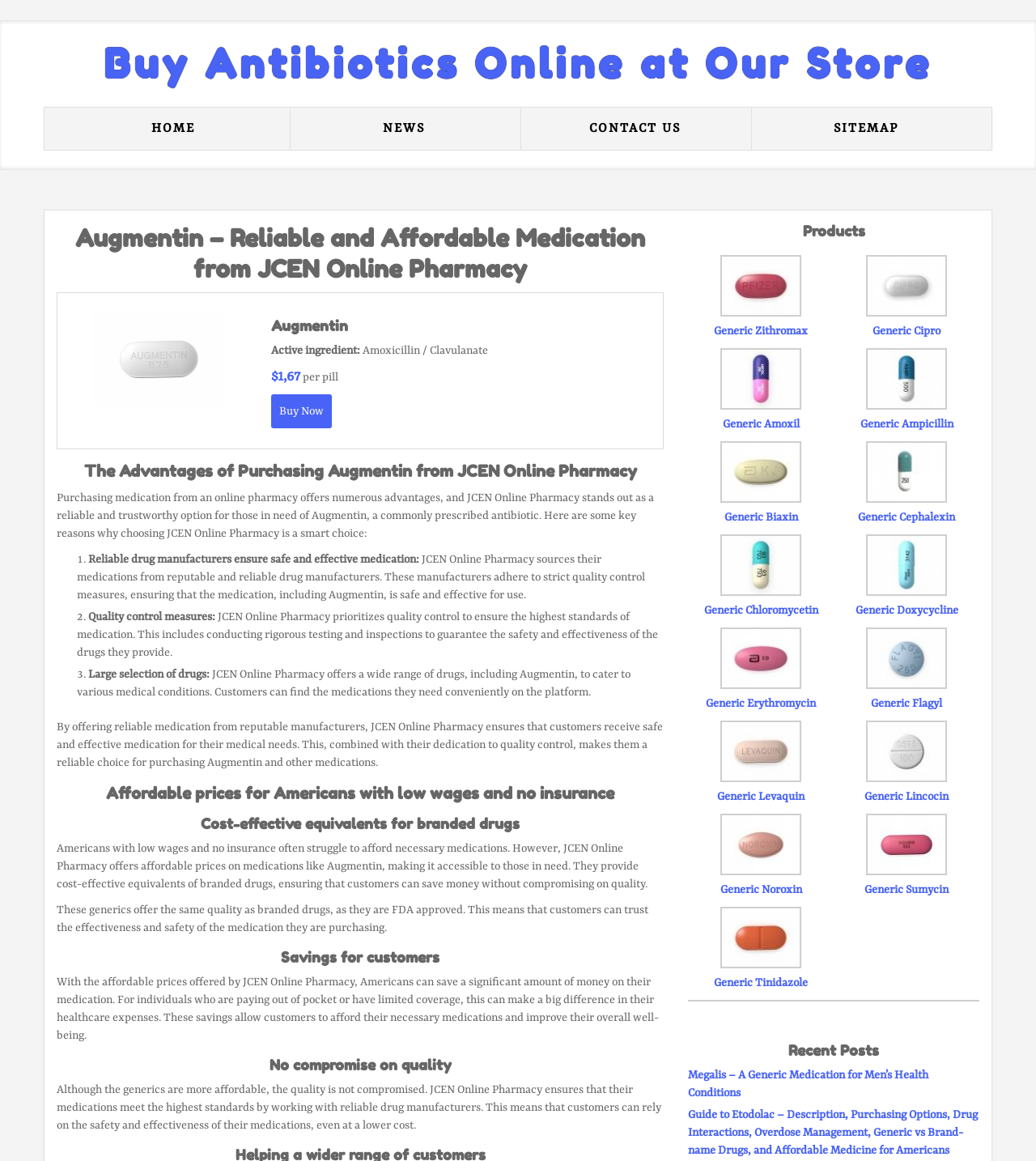What is the name of the antibiotic medication?
Based on the image, provide a one-word or brief-phrase response.

Augmentin